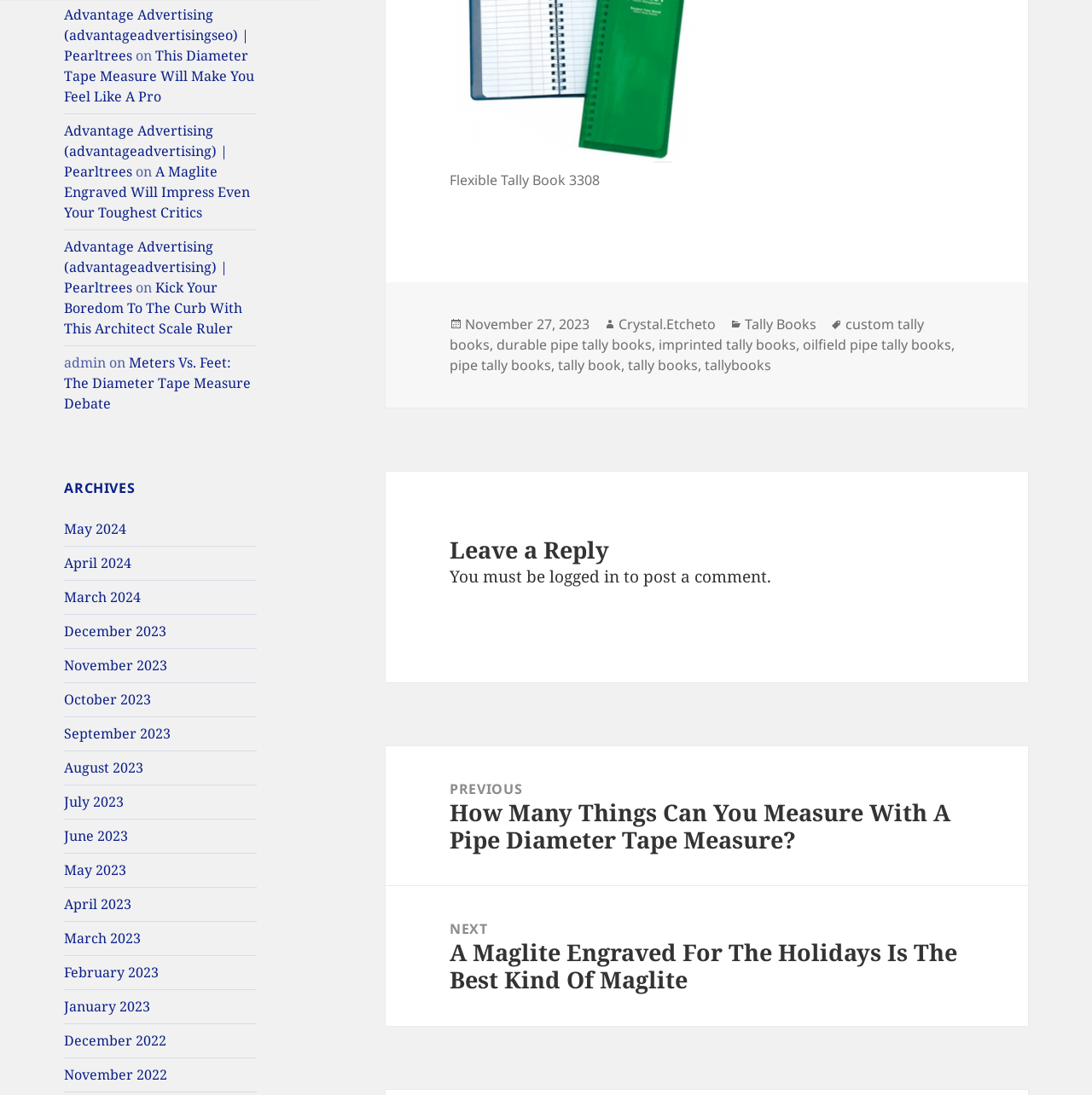Identify the bounding box coordinates of the HTML element based on this description: "oilfield pipe tally books".

[0.735, 0.306, 0.871, 0.324]